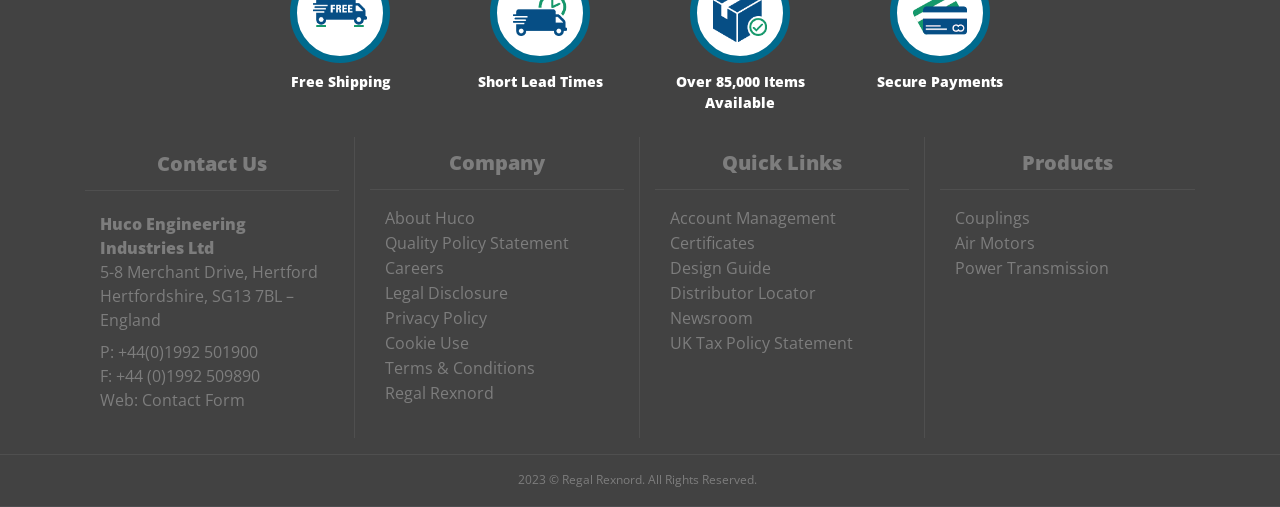How many links are under the 'Company' heading?
Relying on the image, give a concise answer in one word or a brief phrase.

7